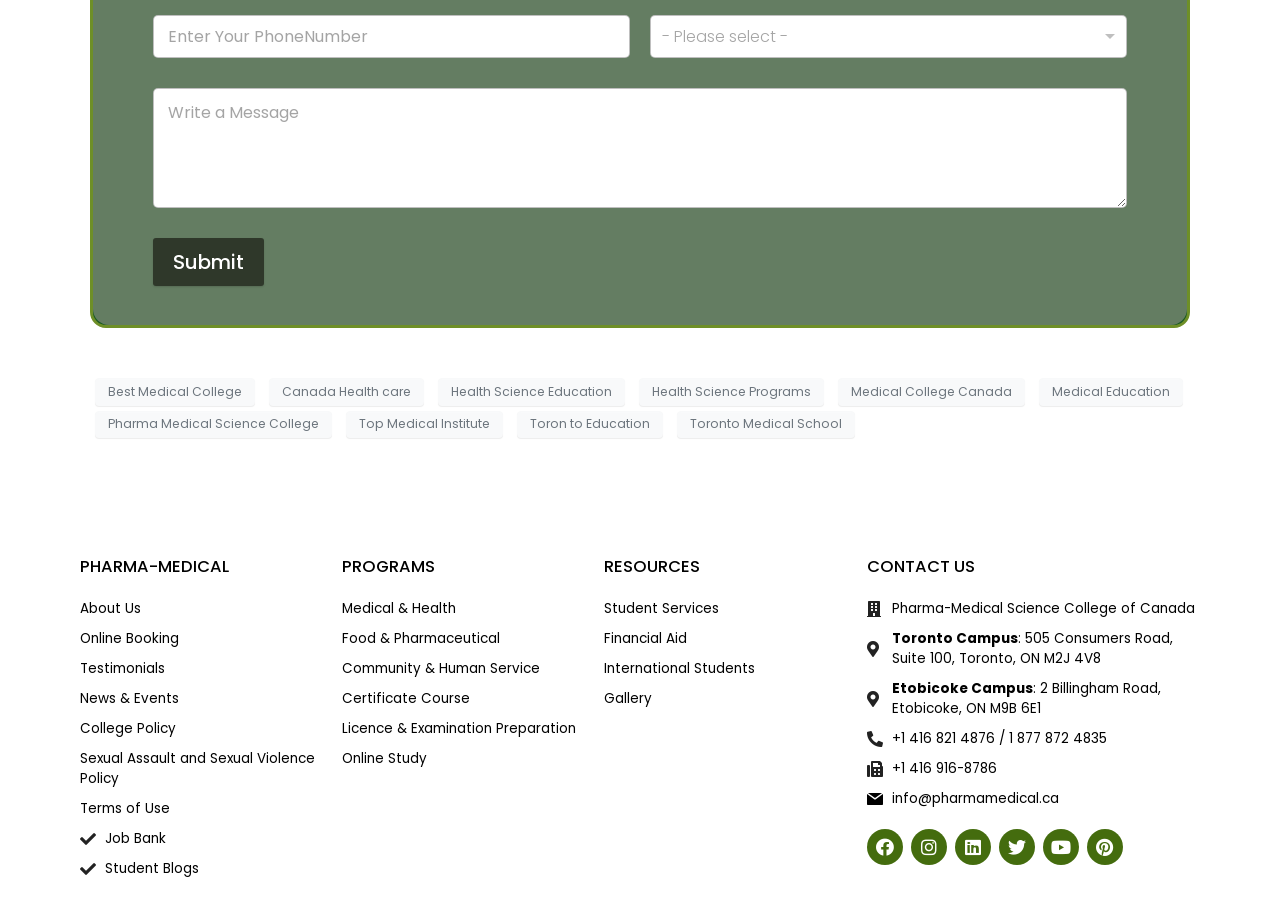Provide the bounding box coordinates for the area that should be clicked to complete the instruction: "Visit the About Us page".

[0.062, 0.656, 0.252, 0.678]